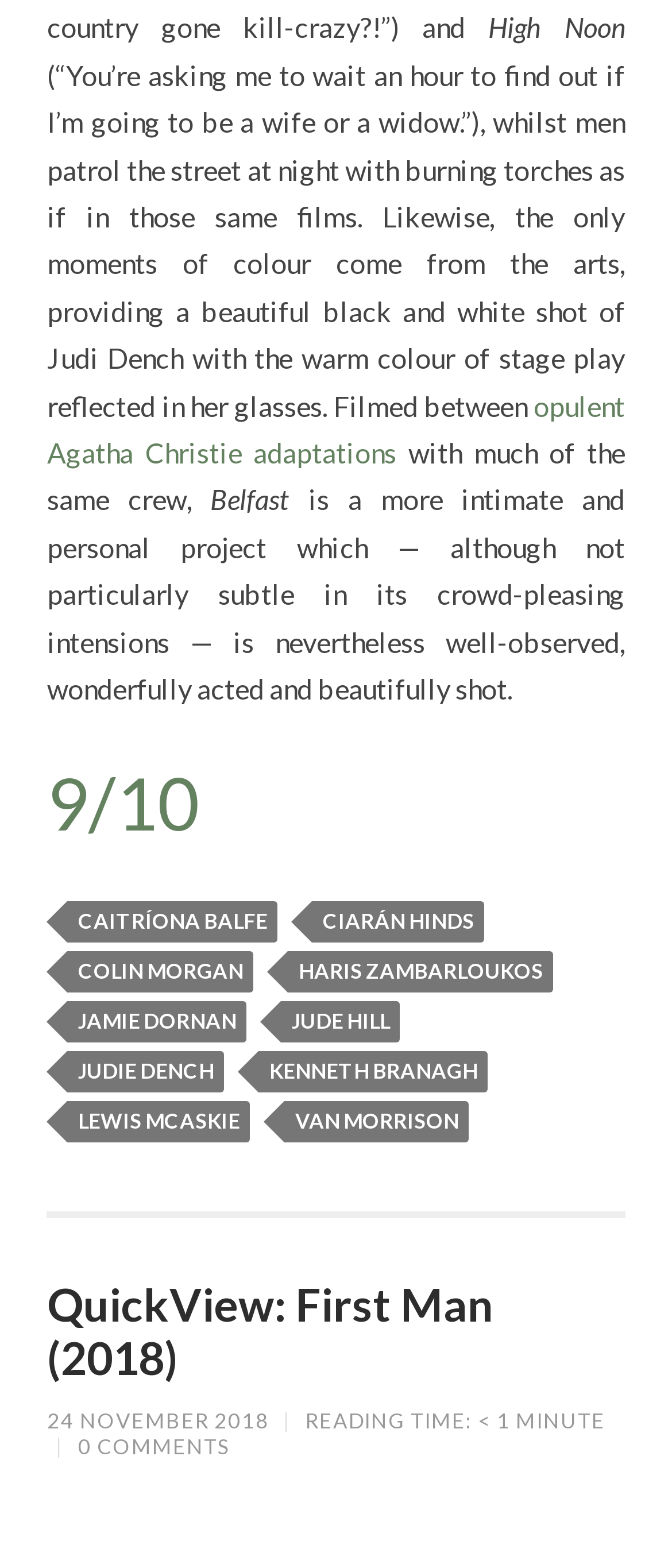Locate the bounding box of the UI element with the following description: "Caitríona Balfe".

[0.101, 0.574, 0.414, 0.601]